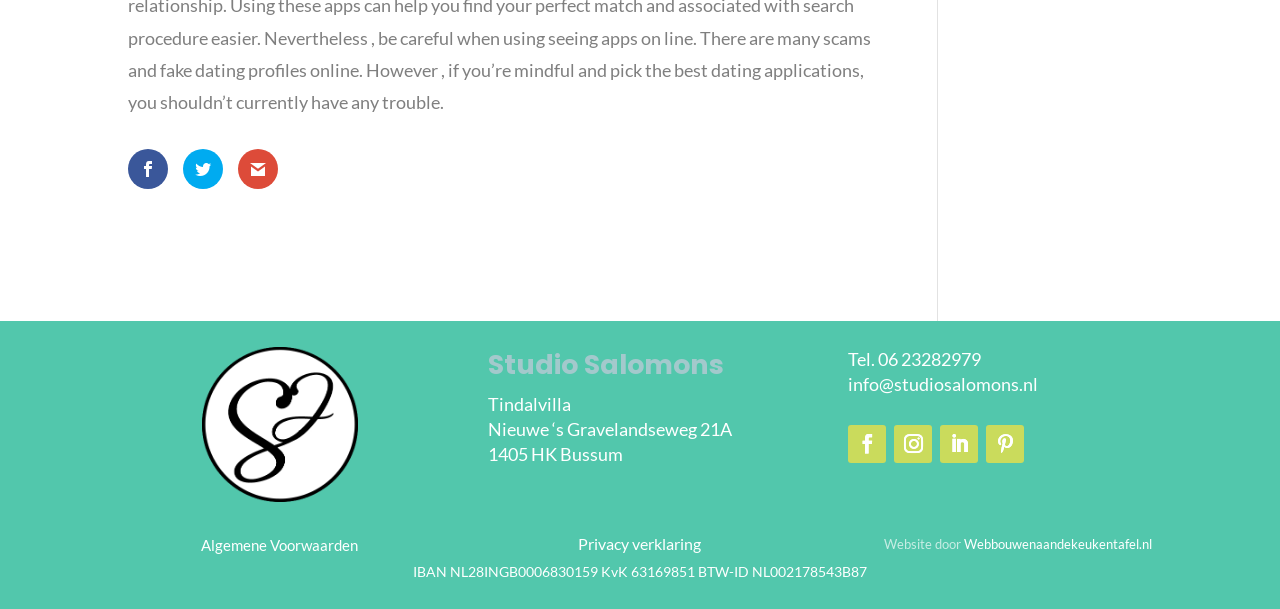What is the email address of the studio?
Relying on the image, give a concise answer in one word or a brief phrase.

info@studiosalomons.nl